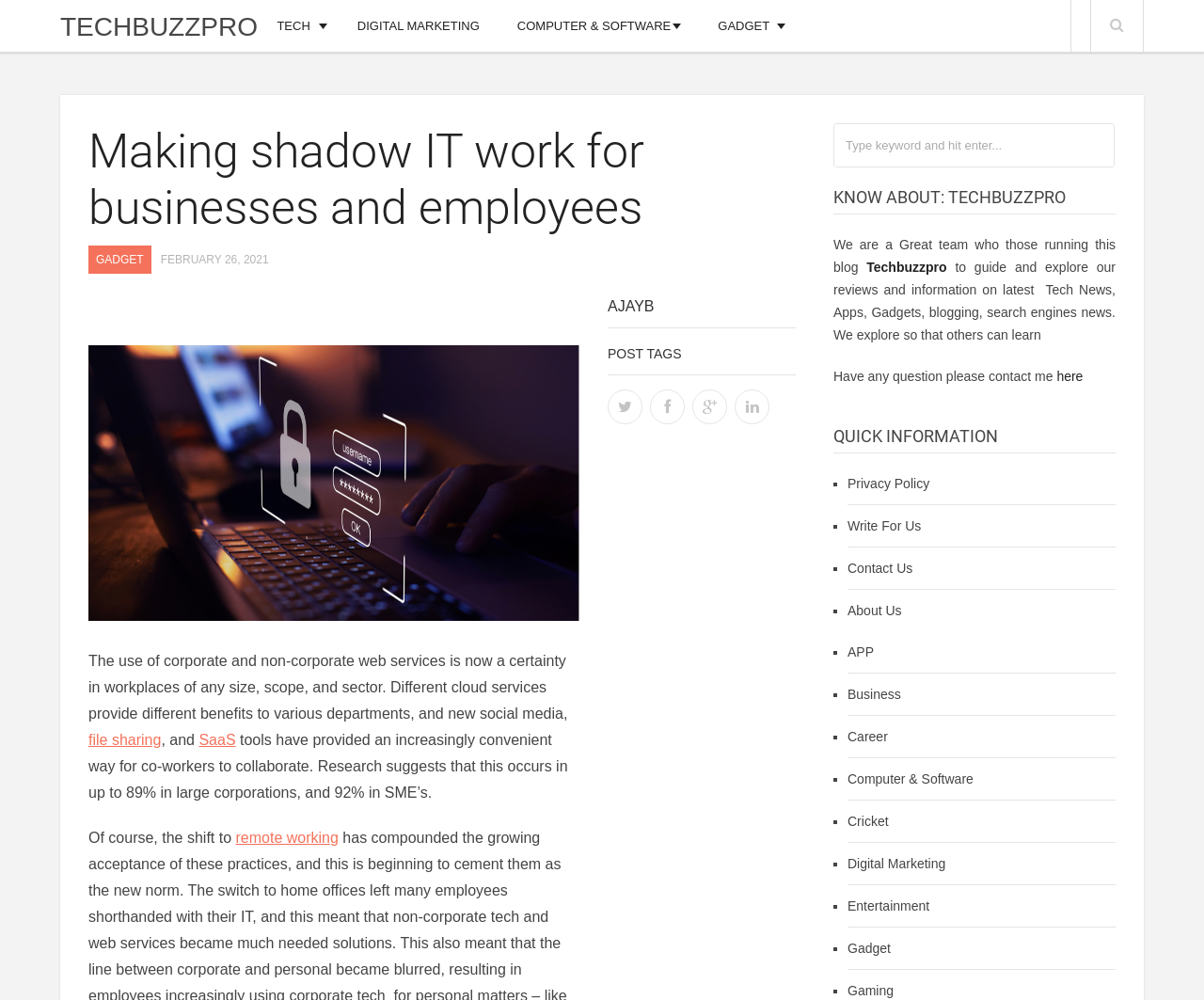Please use the details from the image to answer the following question comprehensively:
What is the topic of the latest article?

The topic of the latest article can be inferred from the heading 'Making shadow IT work for businesses and employees' which is located at the top of the webpage. This heading is likely to be the title of the latest article, and therefore, the topic is shadow IT.